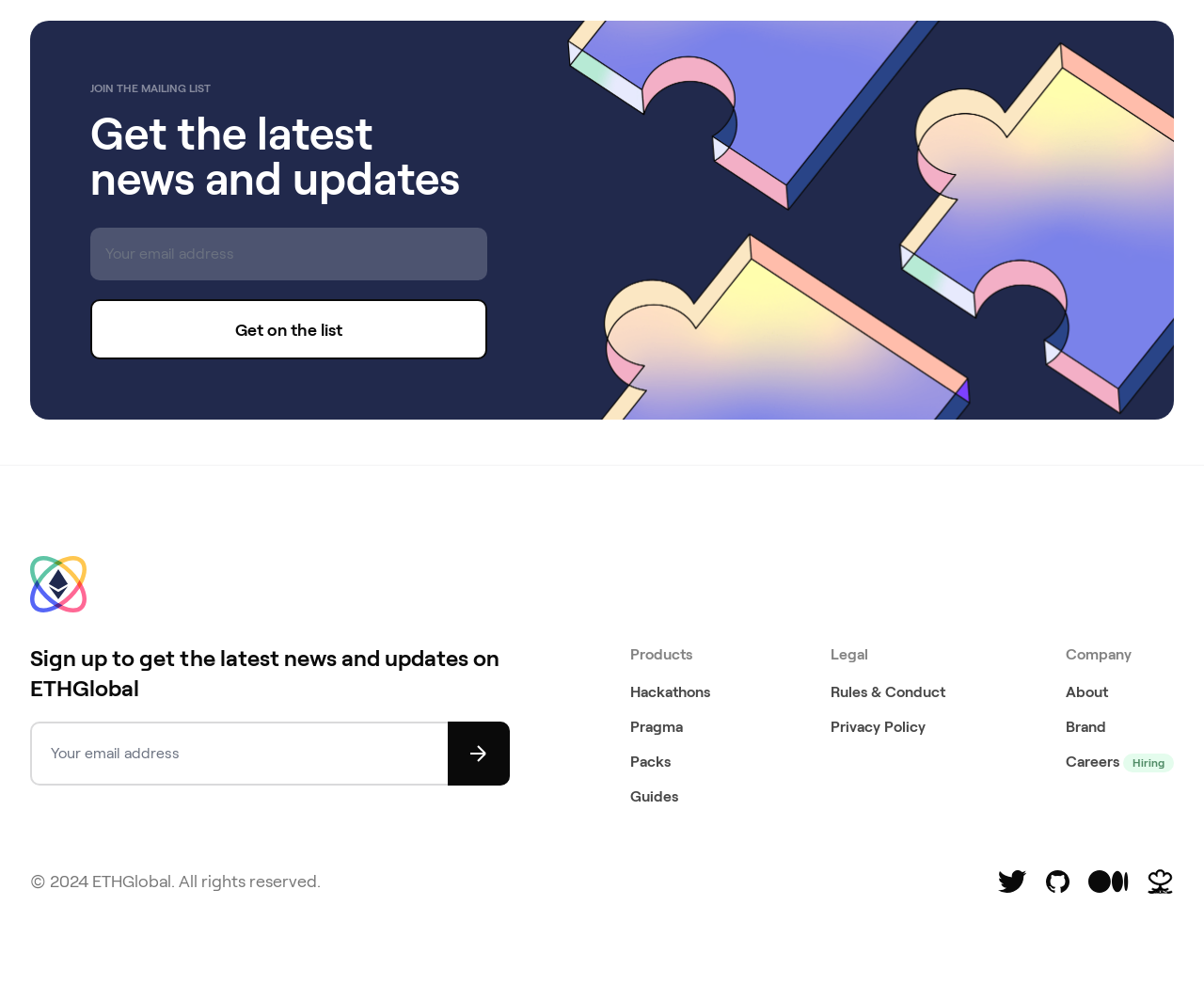What is the last link under 'Company'?
Provide a detailed answer to the question using information from the image.

The 'Company' section has four links, and the last one is labeled 'Careers Hiring', which is likely a page for job opportunities at the company.